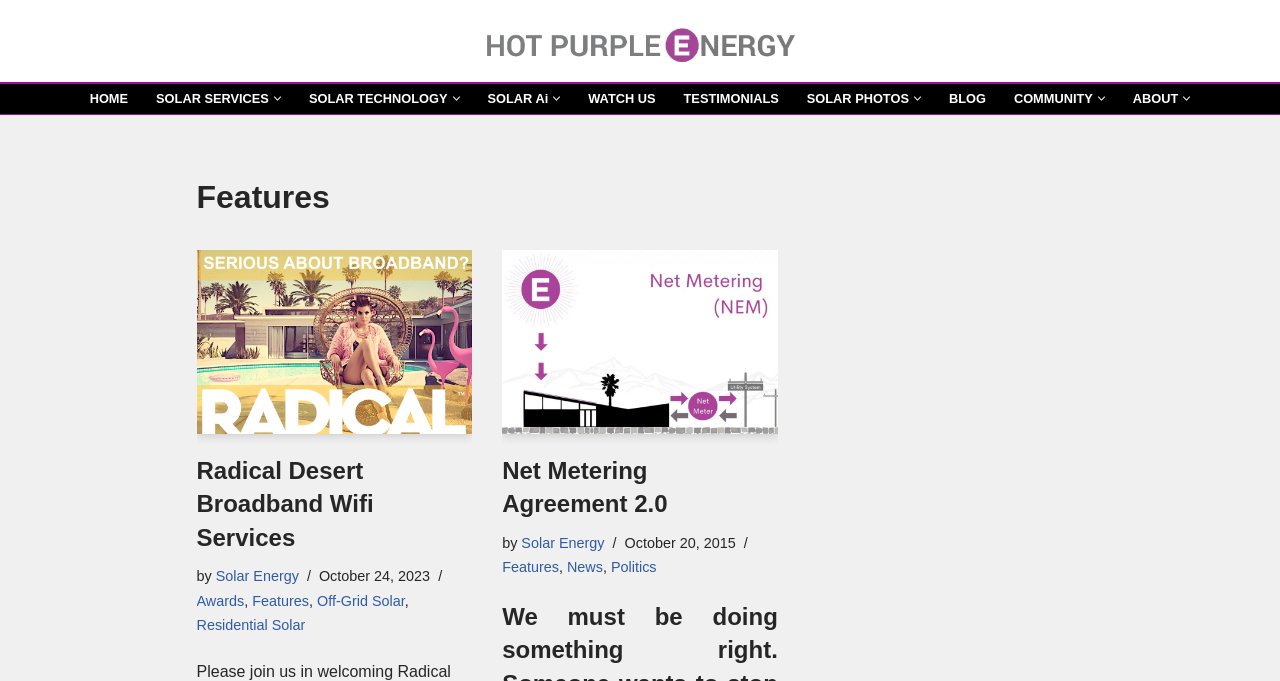What is the date of the 'Net Metering Agreement 2.0' feature?
Please answer the question with a detailed and comprehensive explanation.

I analyzed the time elements on the webpage and found that the 'Net Metering Agreement 2.0' feature has a date of 'October 20, 2015', which is indicated by the time element associated with this feature.